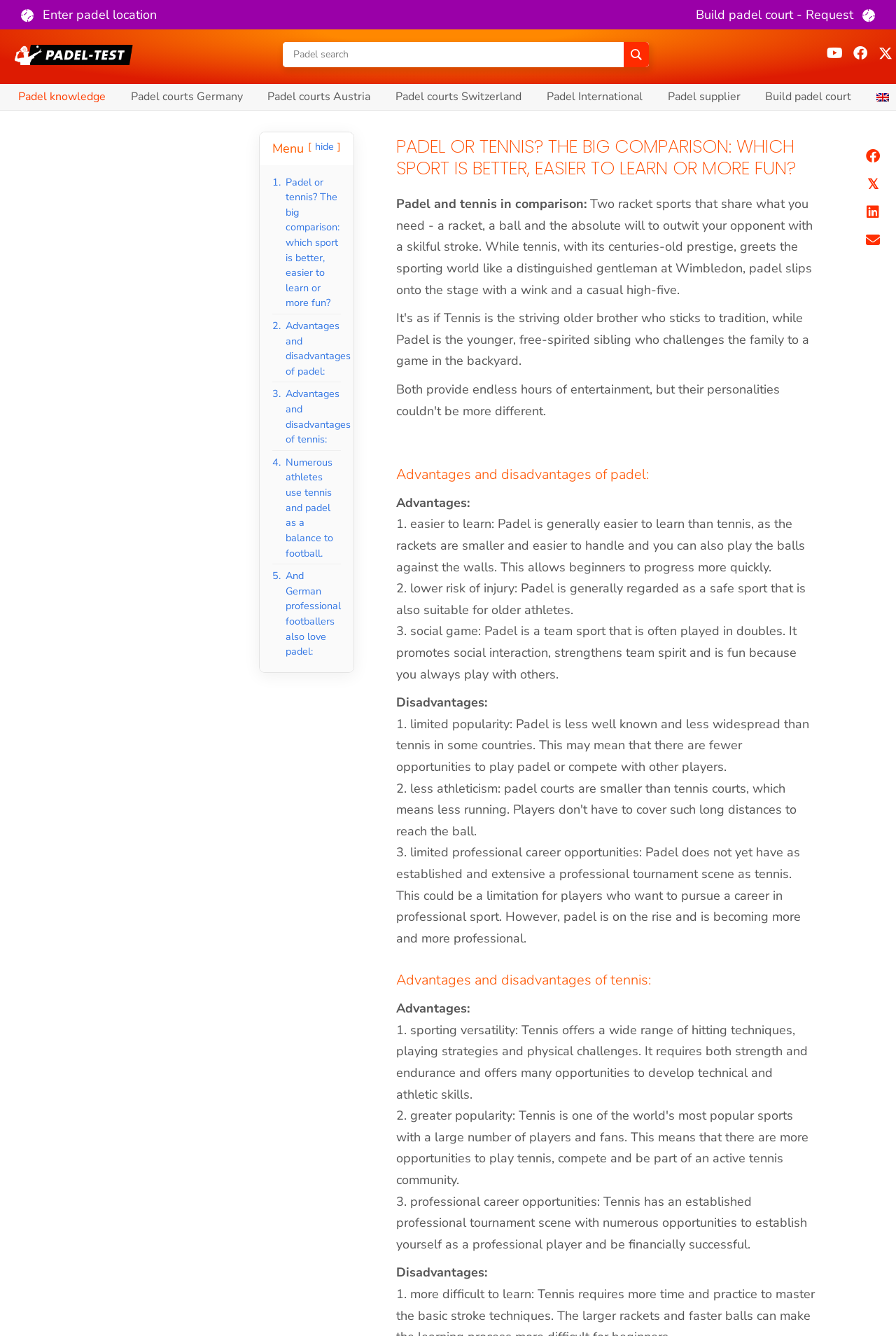Using the element description aria-label="Facebook" title="Facebook", predict the bounding box coordinates for the UI element. Provide the coordinates in (top-left x, top-left y, bottom-right x, bottom-right y) format with values ranging from 0 to 1.

[0.948, 0.032, 0.972, 0.048]